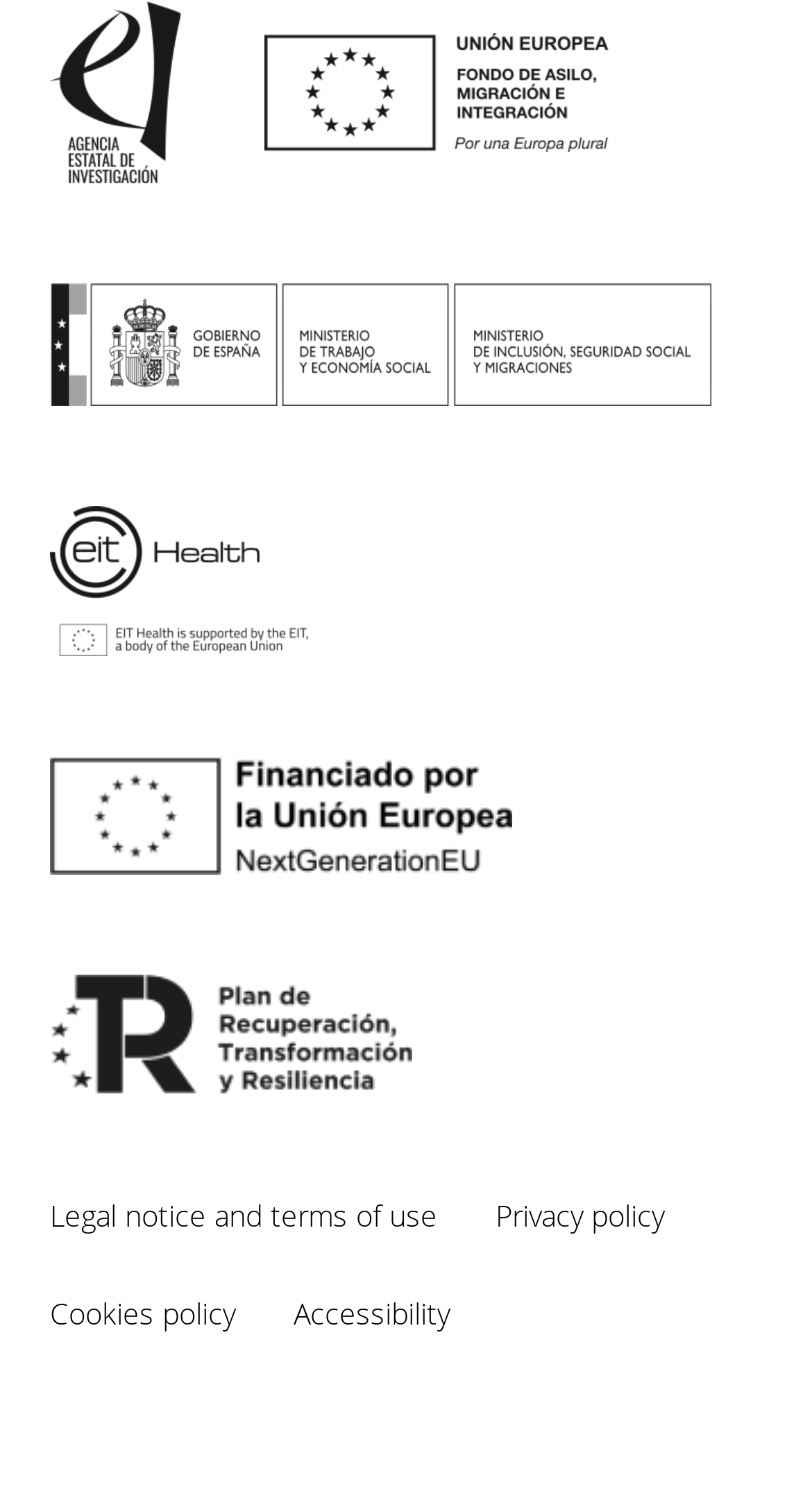How many links are there on the webpage?
Using the image, respond with a single word or phrase.

9